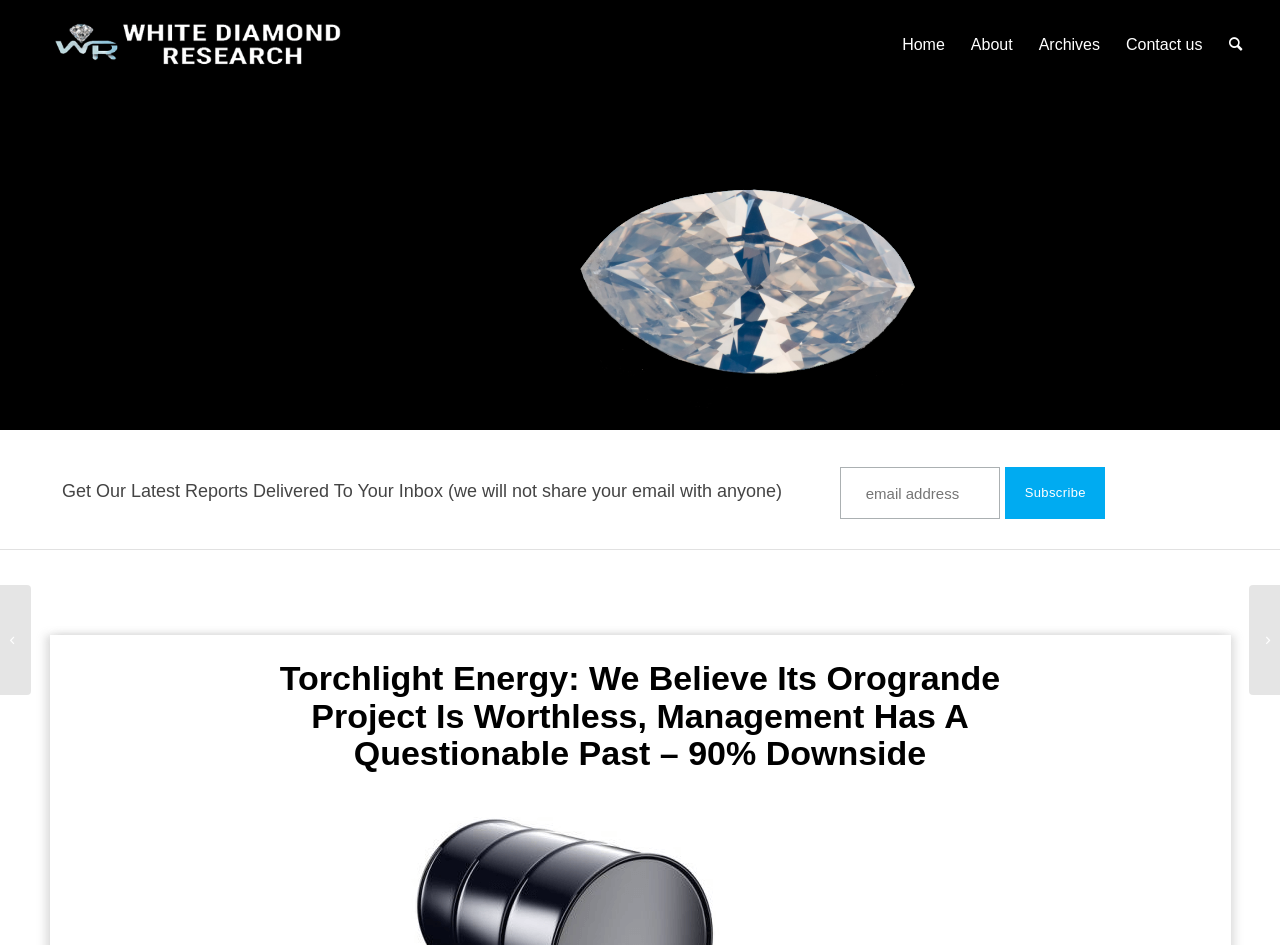Pinpoint the bounding box coordinates of the clickable element to carry out the following instruction: "Go to the Home page."

[0.695, 0.0, 0.748, 0.095]